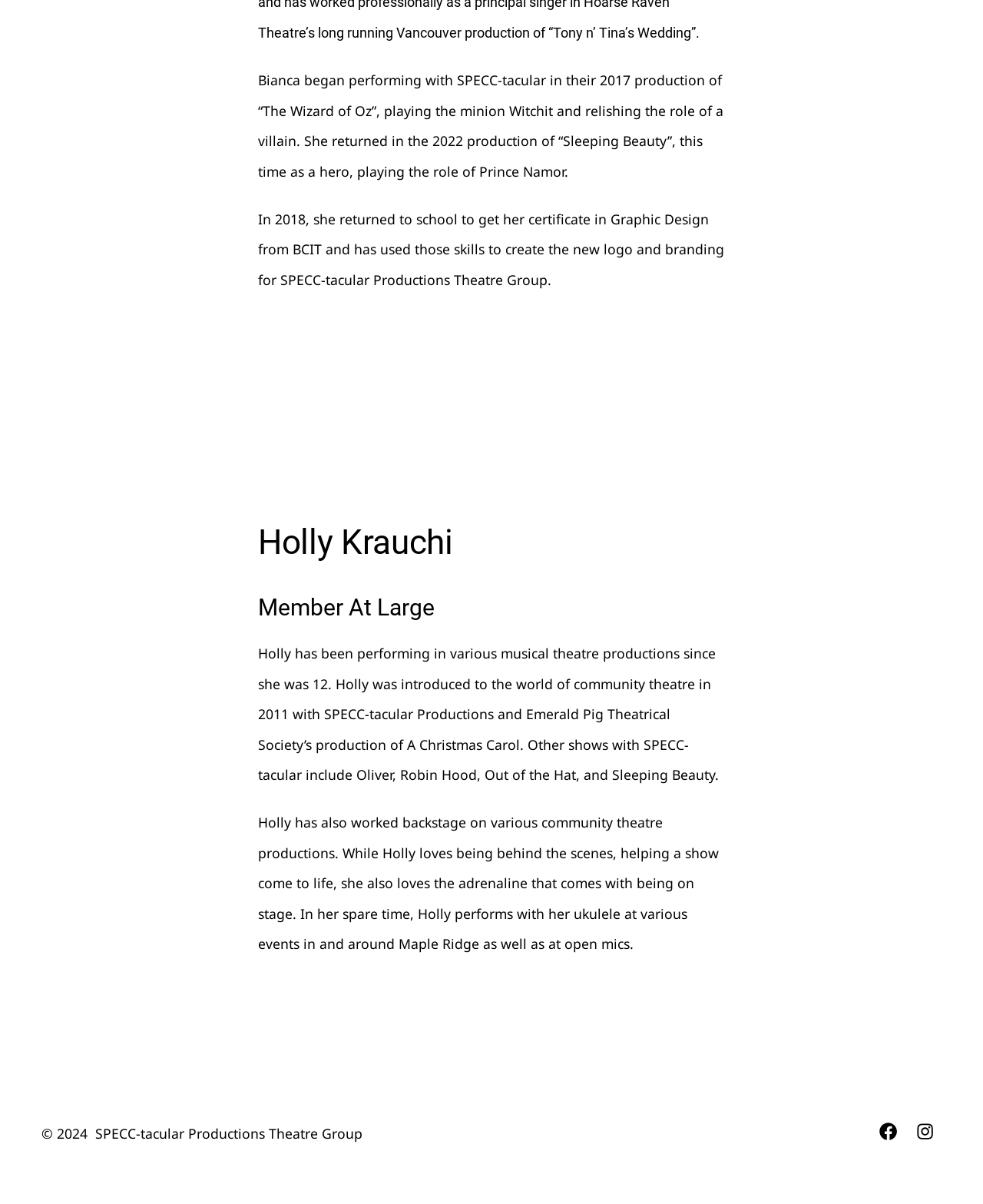Answer briefly with one word or phrase:
What year is the copyright for?

2024